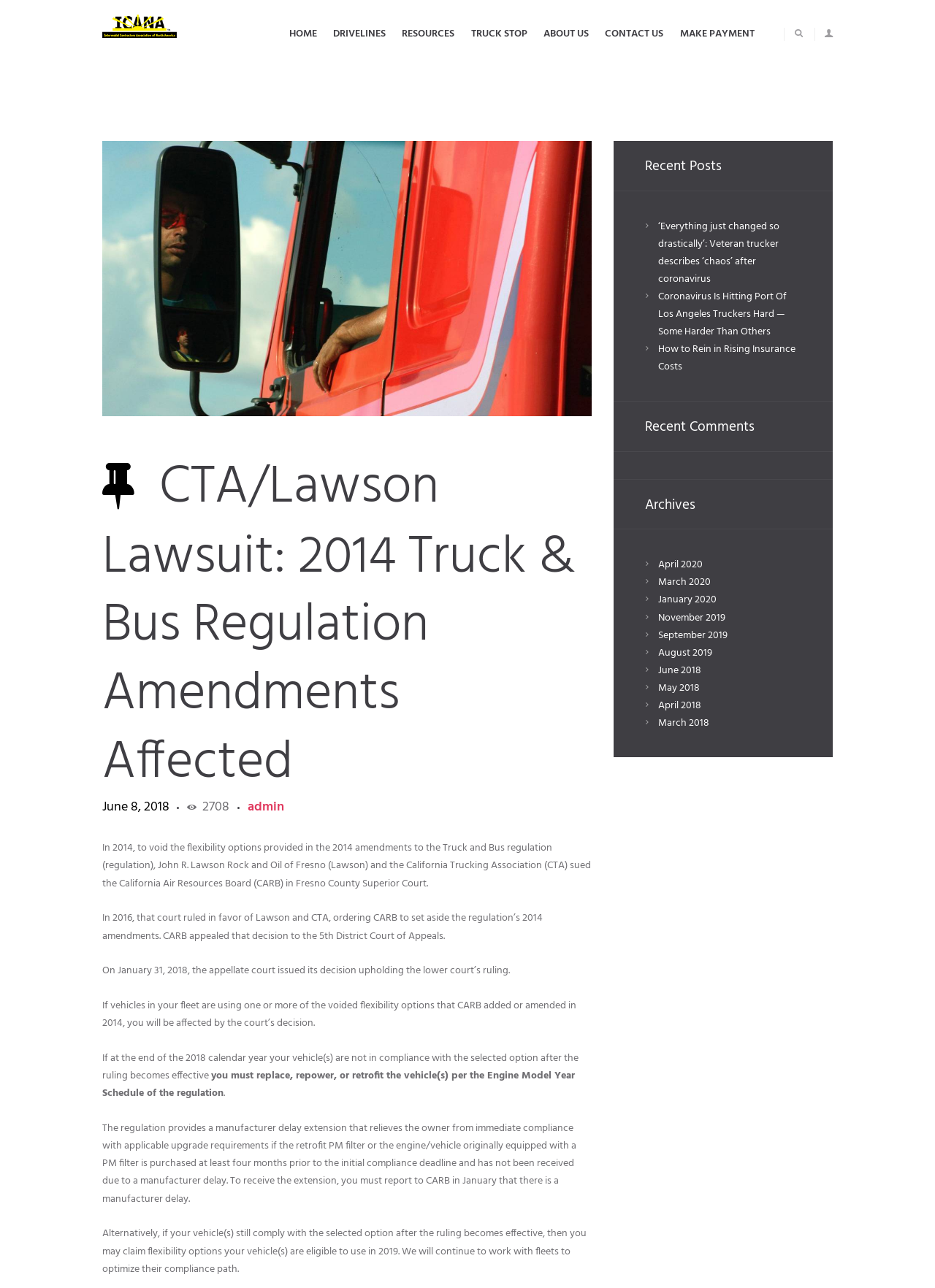Give a one-word or short-phrase answer to the following question: 
How many recent posts are listed on the webpage?

3